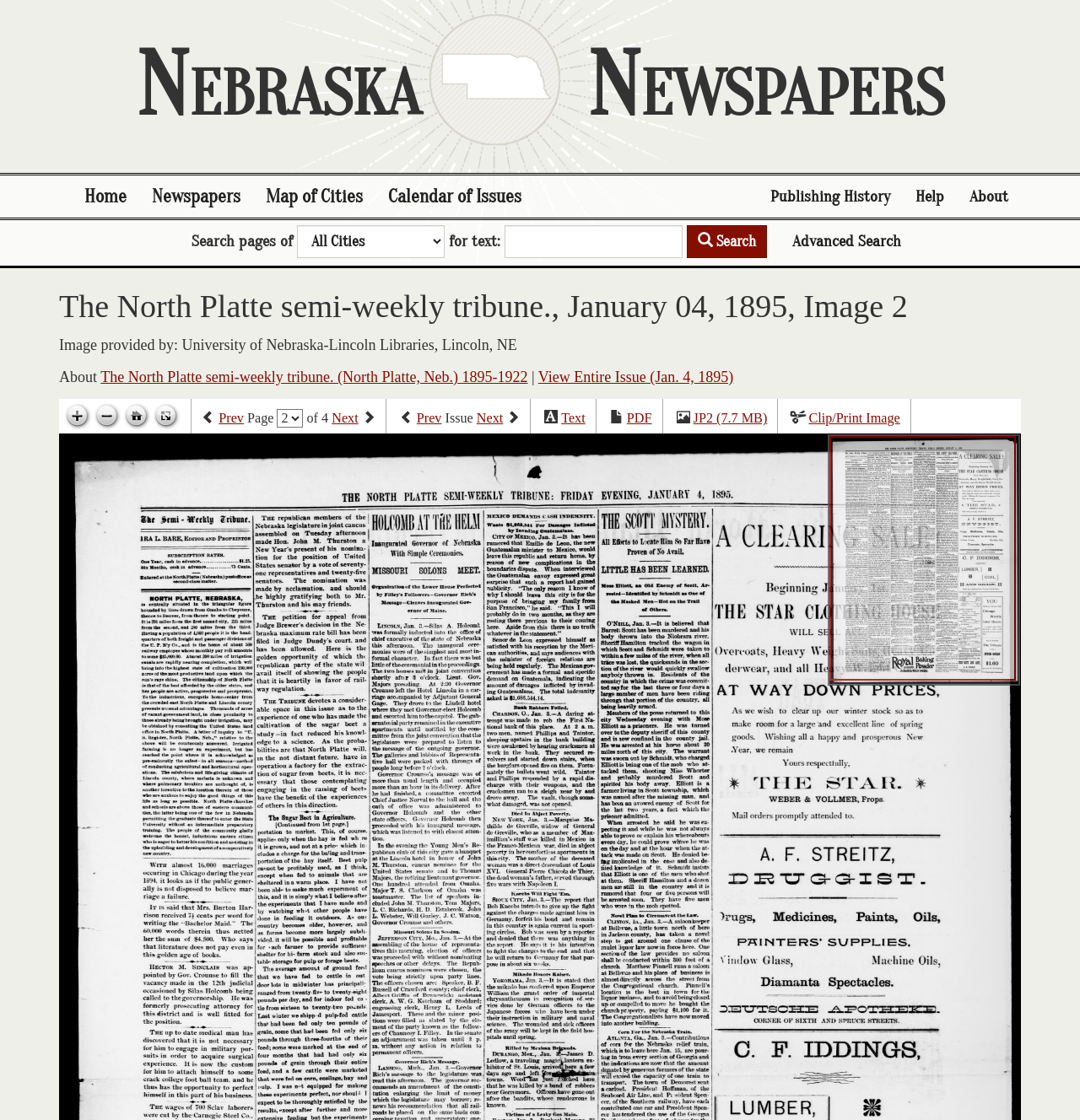What is the name of the library that provided the image?
Look at the image and construct a detailed response to the question.

The name of the library that provided the image can be found in the static text 'Image provided by: University of Nebraska-Lincoln Libraries, Lincoln, NE' which is located below the heading.